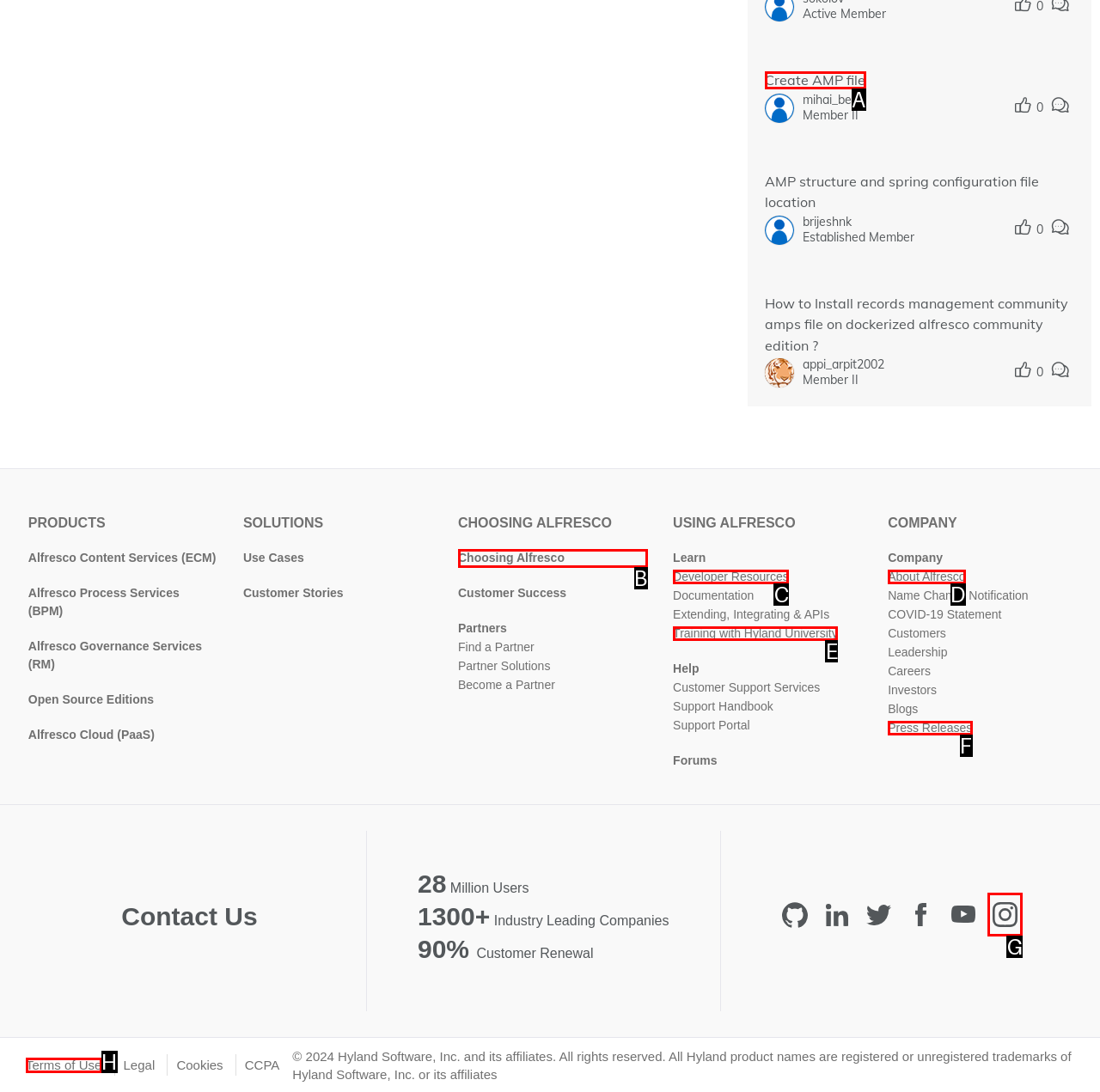Based on the description: About Alfresco, identify the matching lettered UI element.
Answer by indicating the letter from the choices.

D